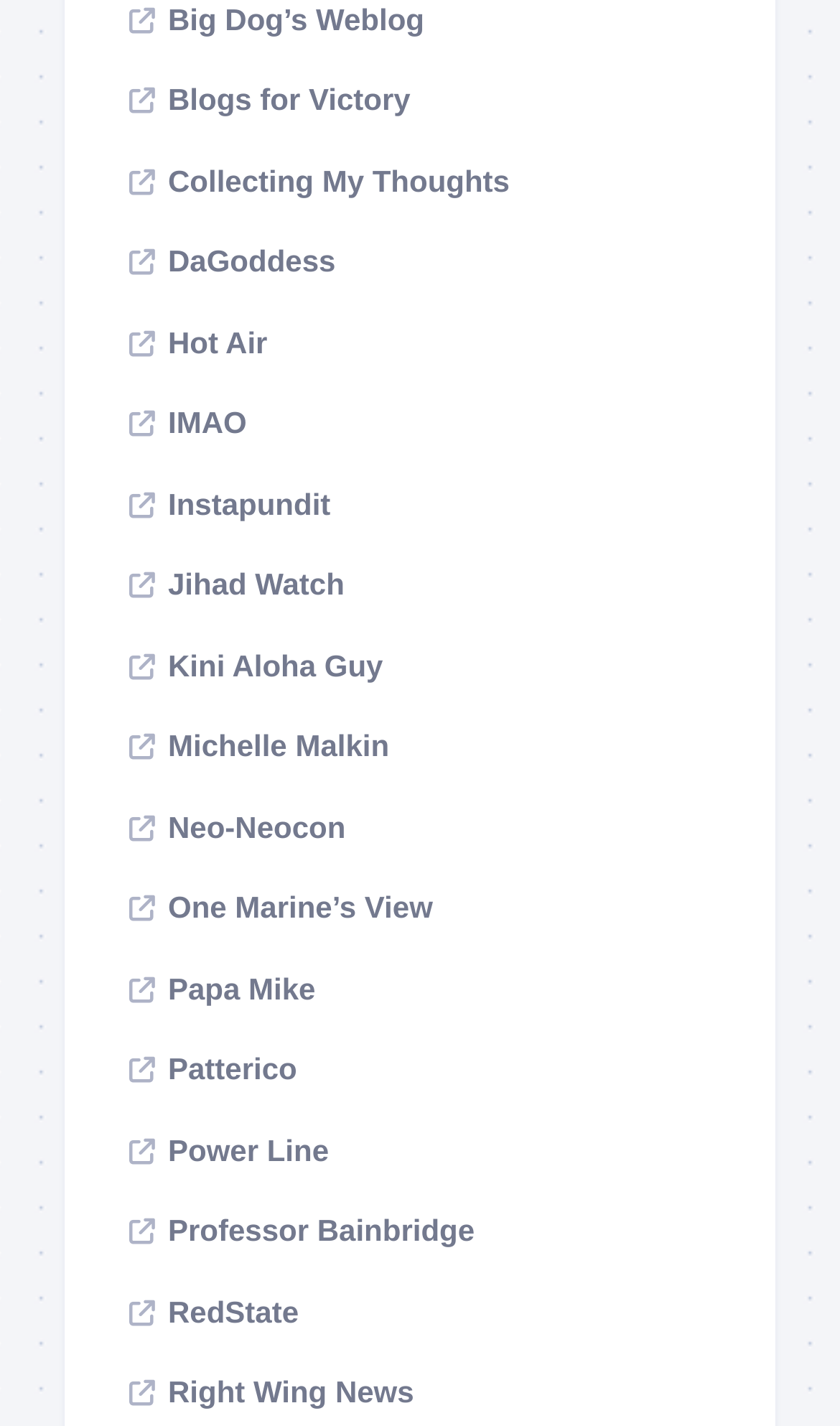Identify the bounding box for the described UI element. Provide the coordinates in (top-left x, top-left y, bottom-right x, bottom-right y) format with values ranging from 0 to 1: Right Wing News

[0.154, 0.964, 0.493, 0.988]